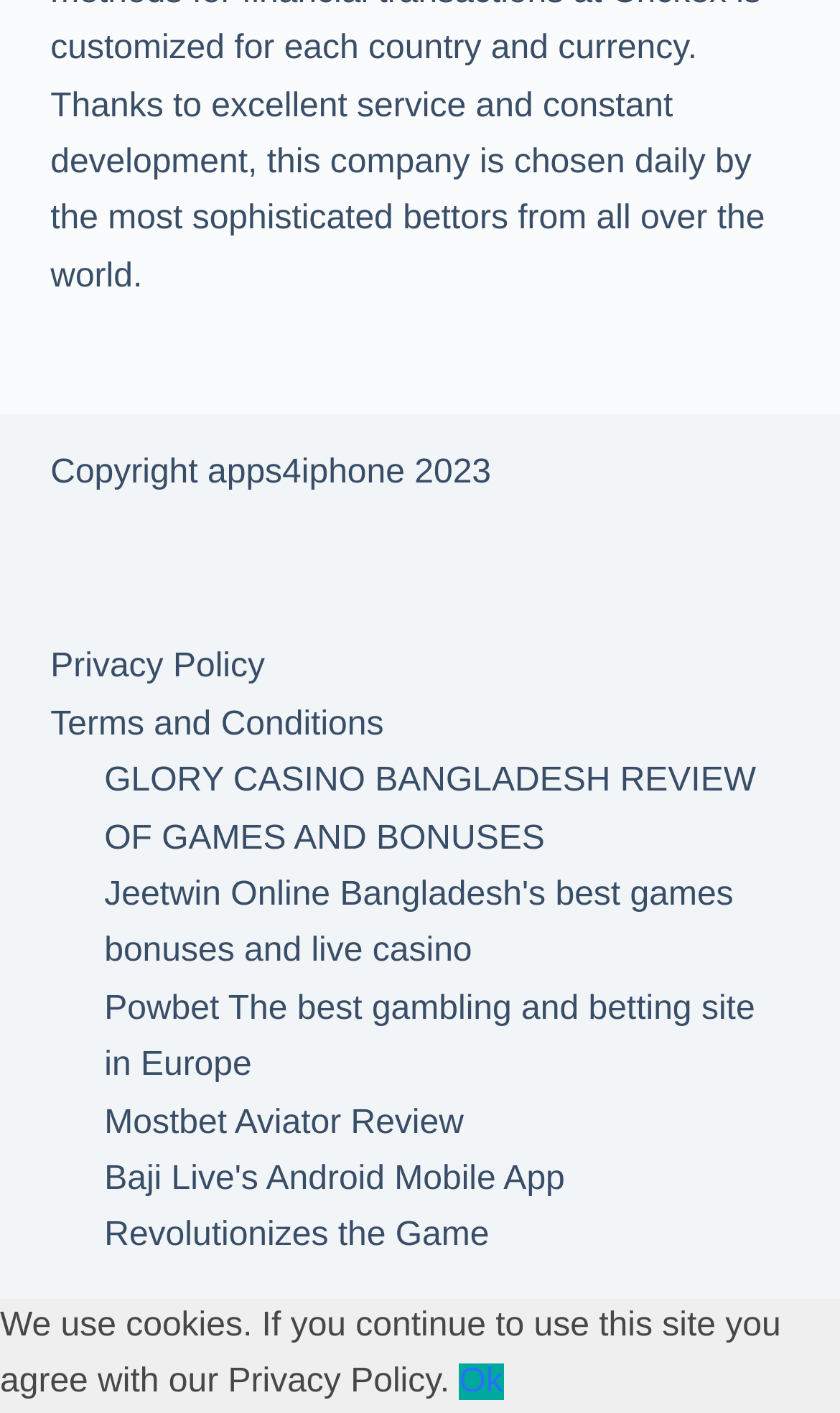Provide the bounding box coordinates for the UI element described in this sentence: "Baybahis". The coordinates should be four float values between 0 and 1, i.e., [left, top, right, bottom].

[0.06, 0.399, 0.087, 0.706]